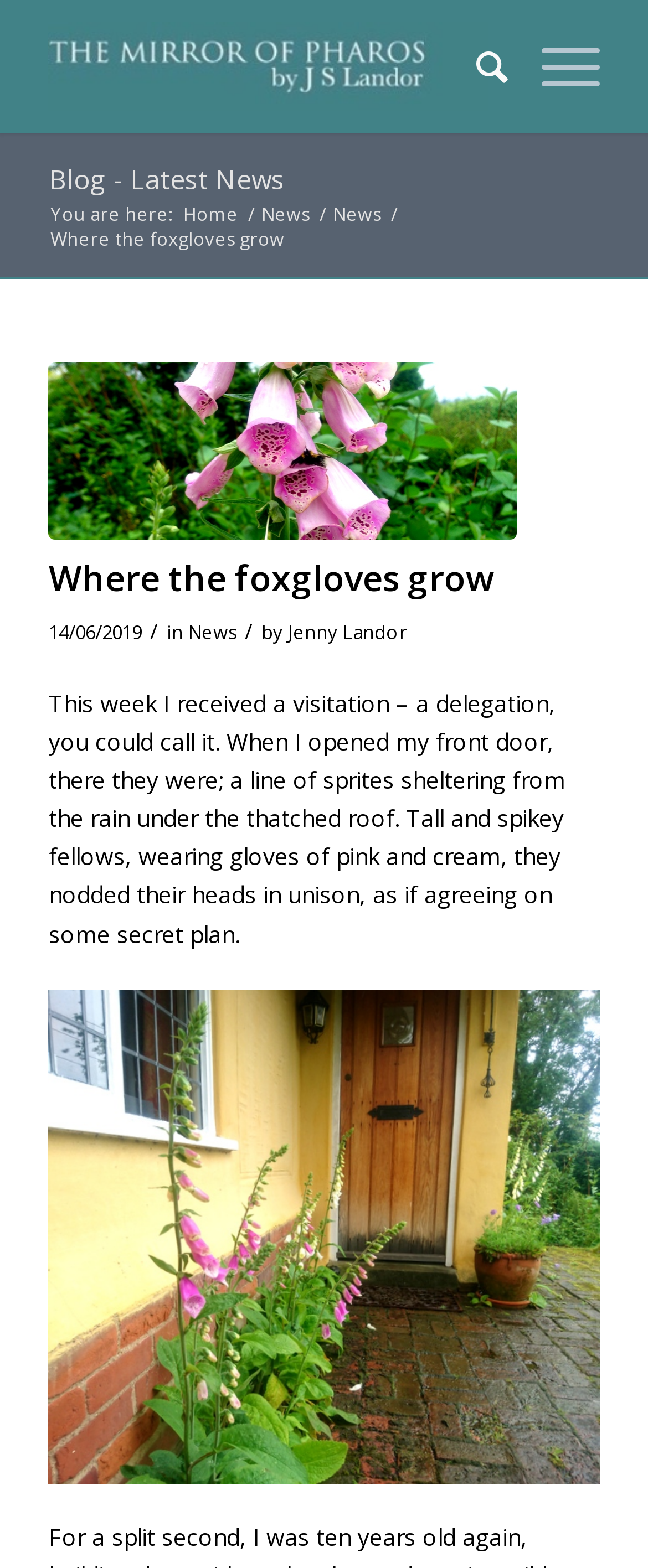Find the coordinates for the bounding box of the element with this description: "title="Foxglove, Jenny Landor"".

[0.075, 0.231, 0.797, 0.344]